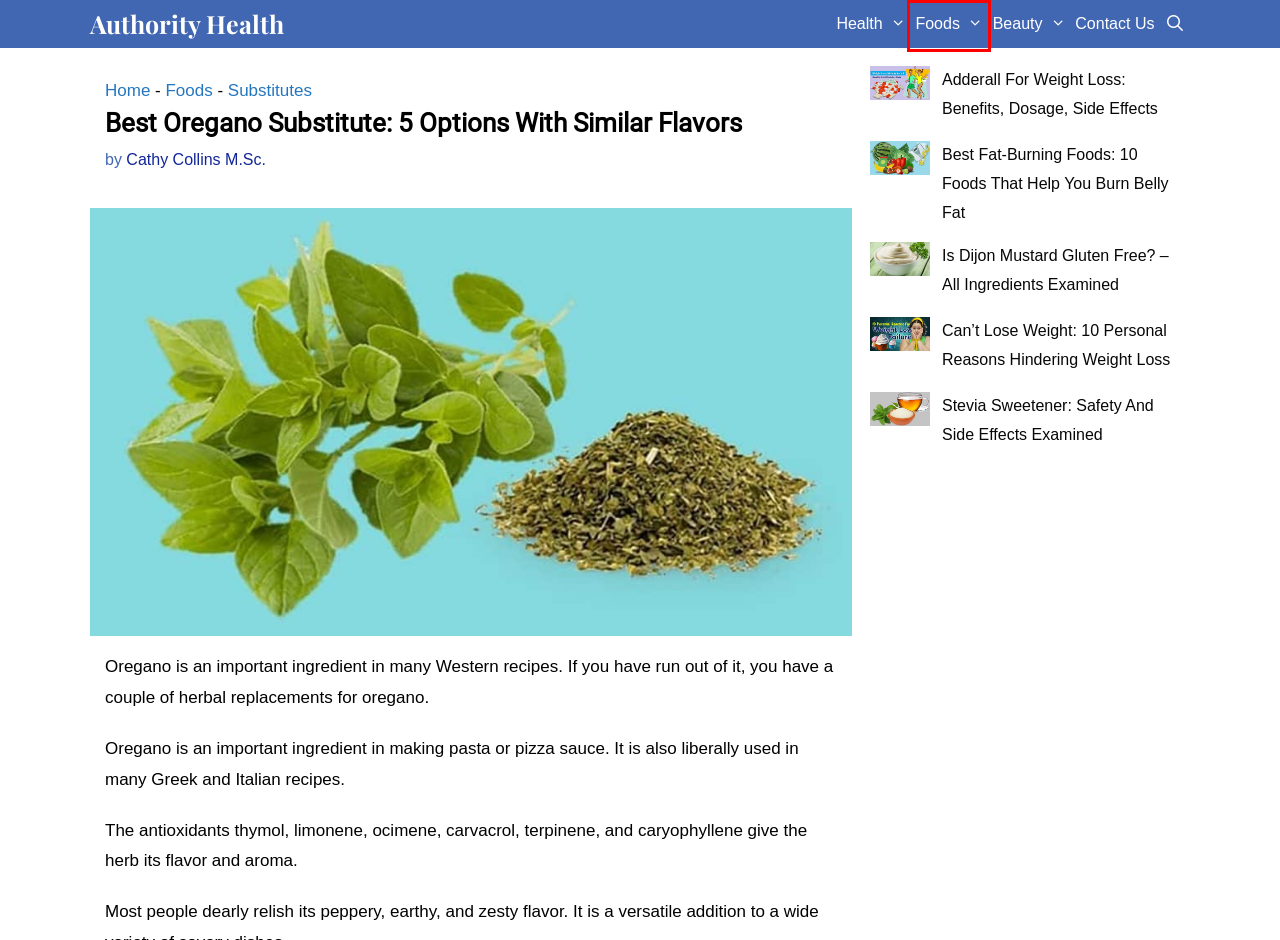You have a screenshot of a webpage with a red rectangle bounding box around a UI element. Choose the best description that matches the new page after clicking the element within the bounding box. The candidate descriptions are:
A. Cathy Collins M.Sc., Author at Authority Health
B. Best Fat-Burning Foods: 10 Foods That Help You Burn Belly Fat
C. Health
D. Stevia Sweetener: Safety And Side Effects Examined
E. Foods – Authority Health Mag
F. Adderall For Weight Loss: Benefits, Dosage, Side Effects
G. Is Dijon Mustard Gluten Free? – All Ingredients Examined
H. Can't Lose Weight: 10 Personal Reasons Hindering Weight Loss

E